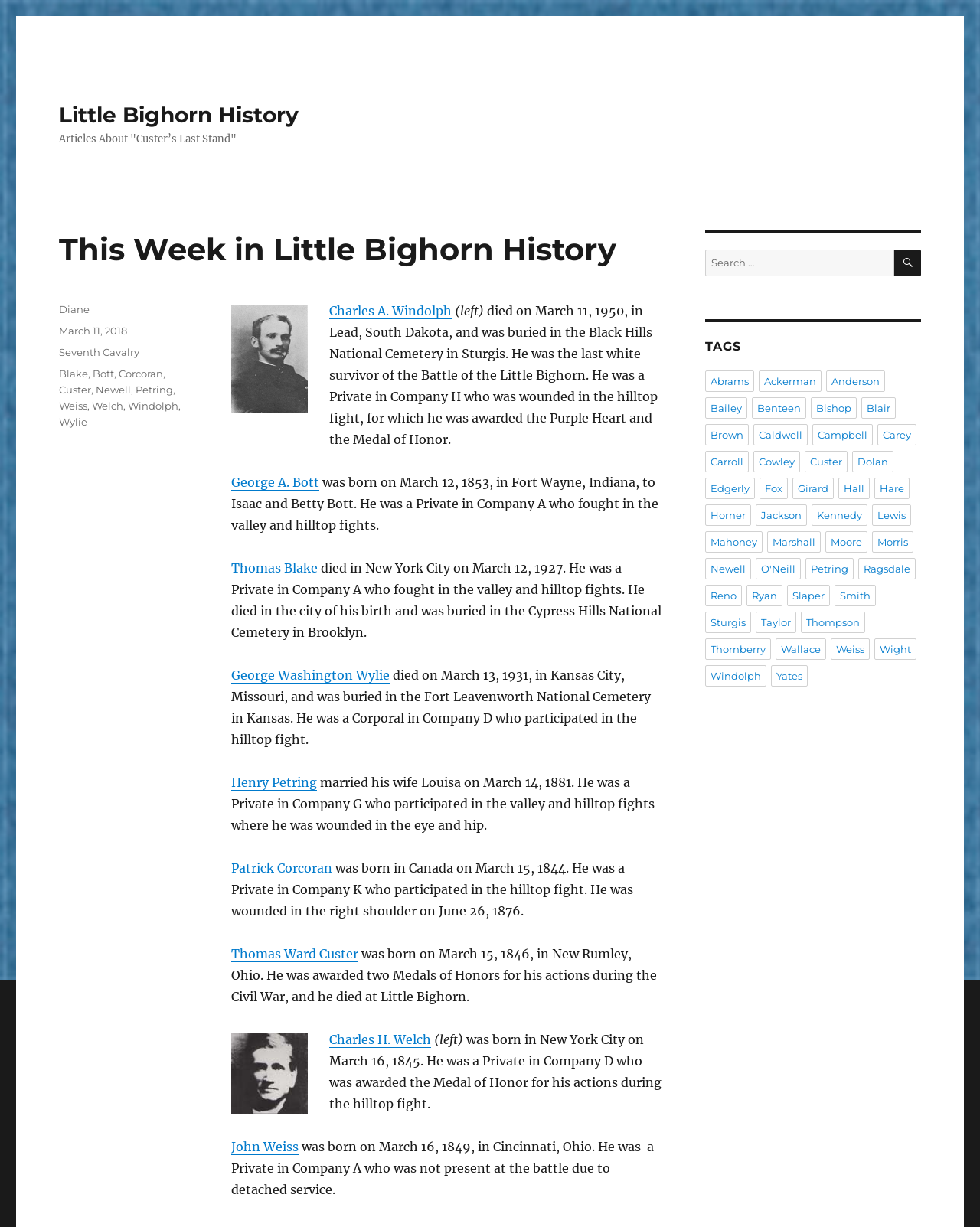Can you find the bounding box coordinates for the UI element given this description: "Charles A. Windolph"? Provide the coordinates as four float numbers between 0 and 1: [left, top, right, bottom].

[0.336, 0.247, 0.461, 0.26]